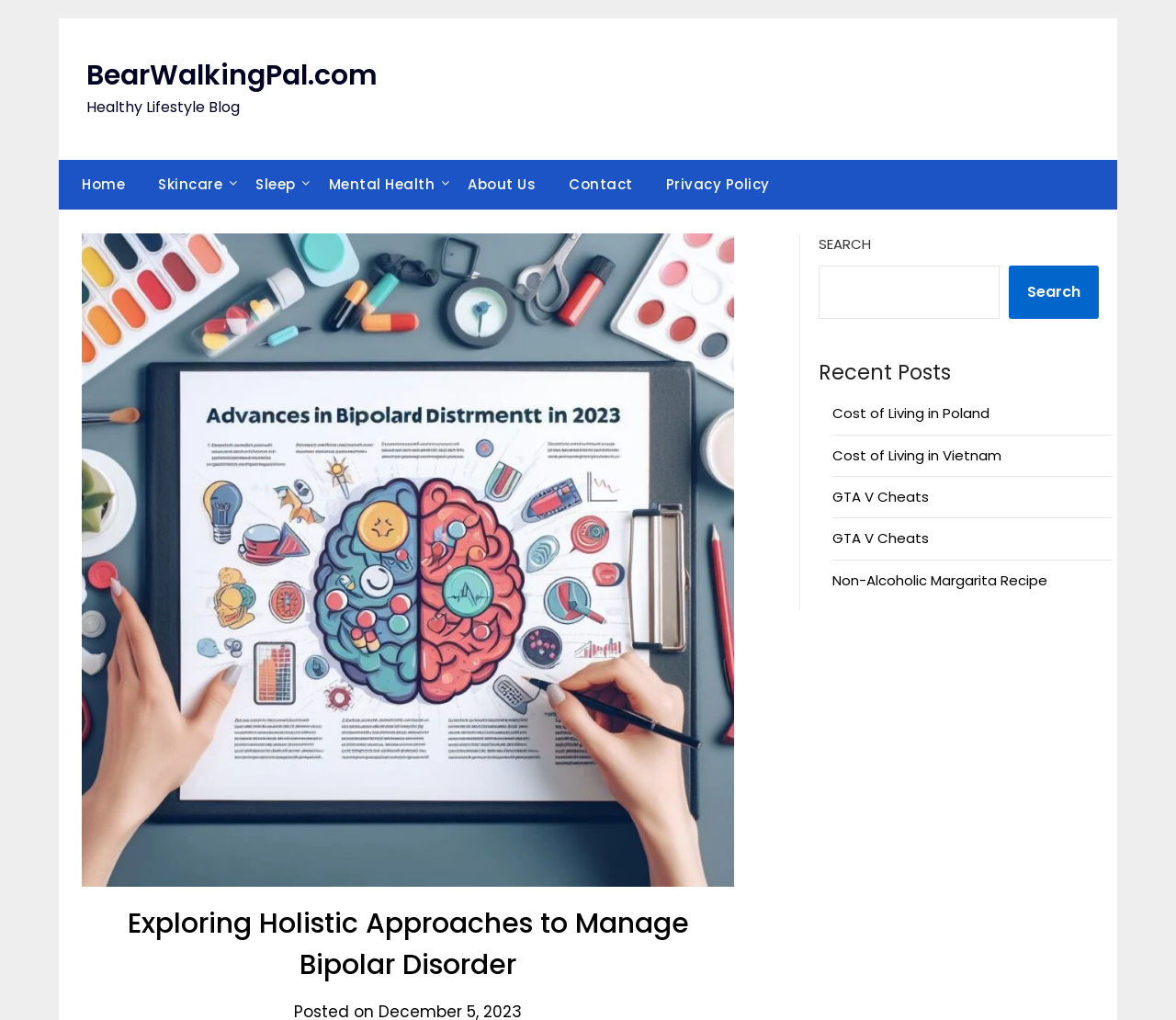Locate the bounding box coordinates of the region to be clicked to comply with the following instruction: "read about Cost of Living in Poland". The coordinates must be four float numbers between 0 and 1, in the form [left, top, right, bottom].

[0.708, 0.396, 0.842, 0.415]